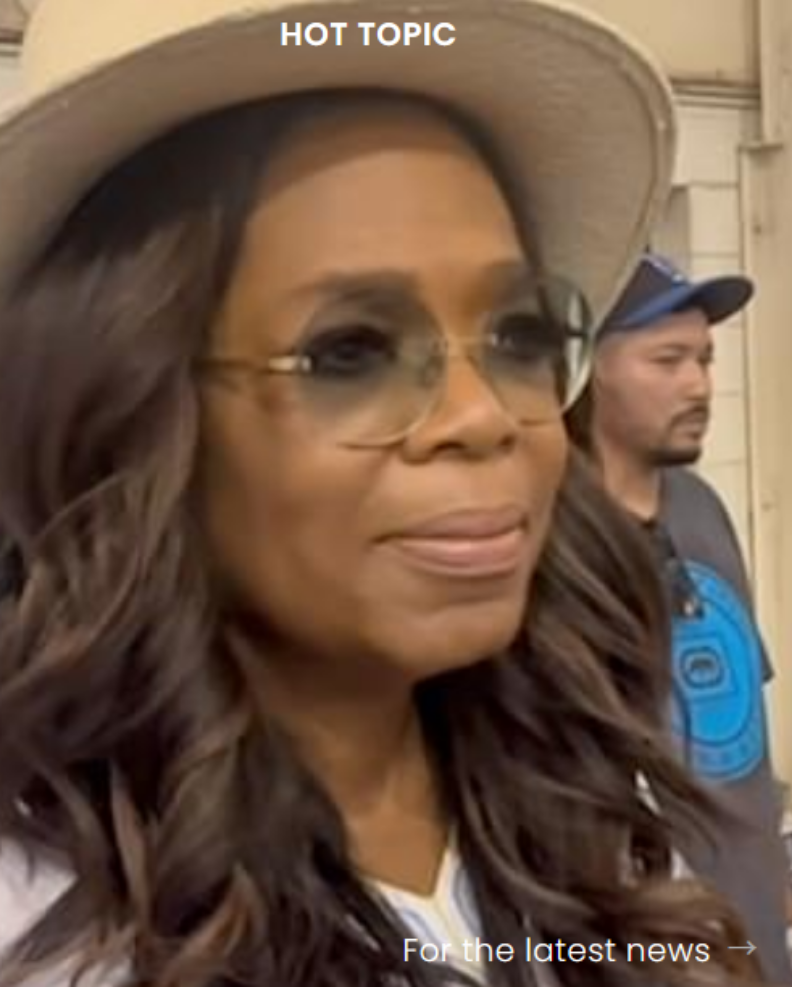Describe the image with as much detail as possible.

The image features a woman with long, wavy hair, wearing stylish sunglasses and a wide-brimmed hat. She appears to be in a candid moment, surrounded by a vibrant, outdoor setting. In the background, another individual can be seen, adding to the lively atmosphere. The prominent text "HOT TOPIC" at the top suggests the image is related to current events or trending discussions. Additionally, the phrase "For the latest news →" hints at ongoing updates or coverage about significant themes surrounding her appearance. This visual captures a moment of interest, likely tied to a contemporary cultural or social dialogue.